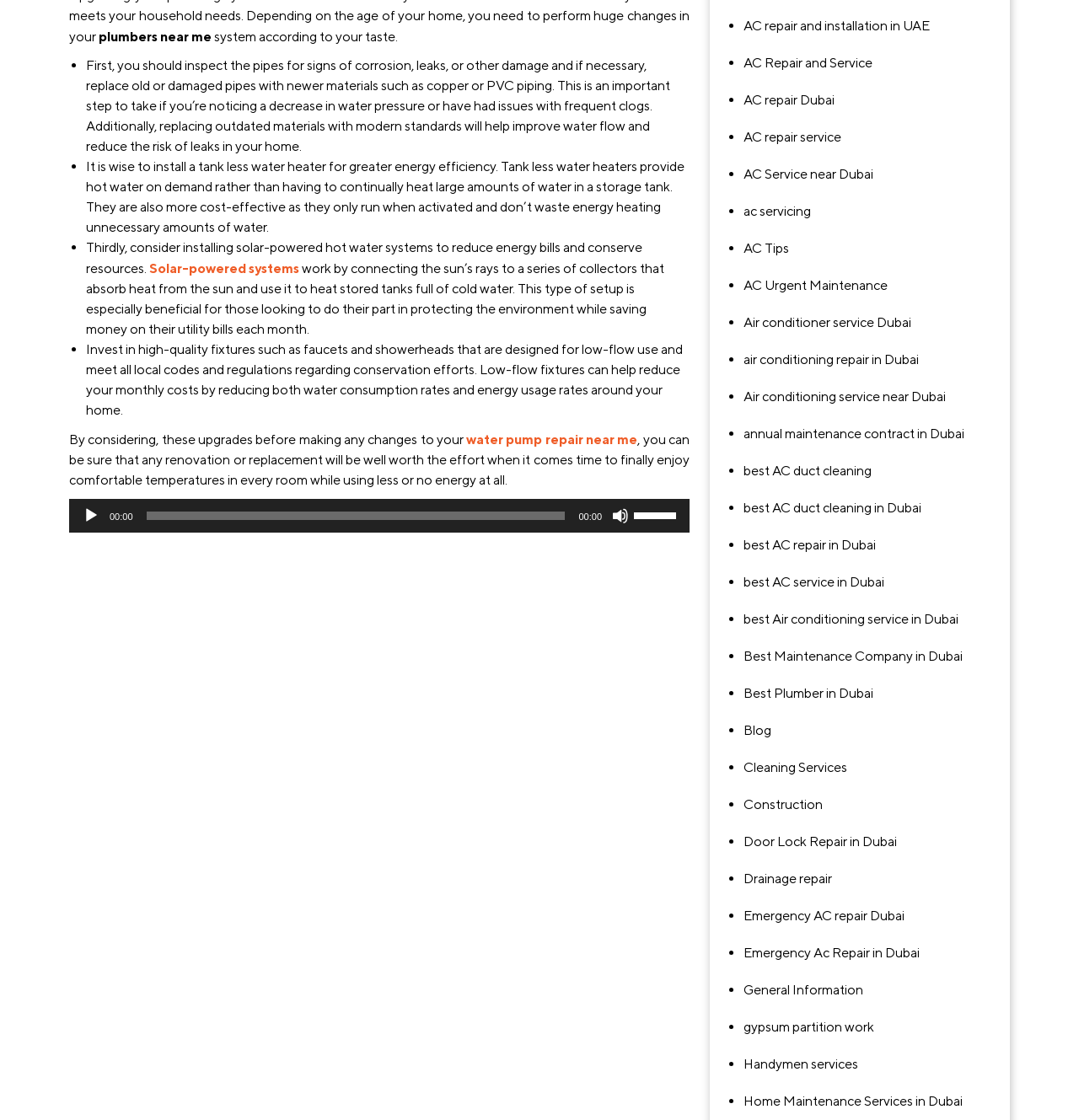Provide the bounding box coordinates of the section that needs to be clicked to accomplish the following instruction: "Click on the link 'water pump repair near me'."

[0.432, 0.385, 0.591, 0.399]